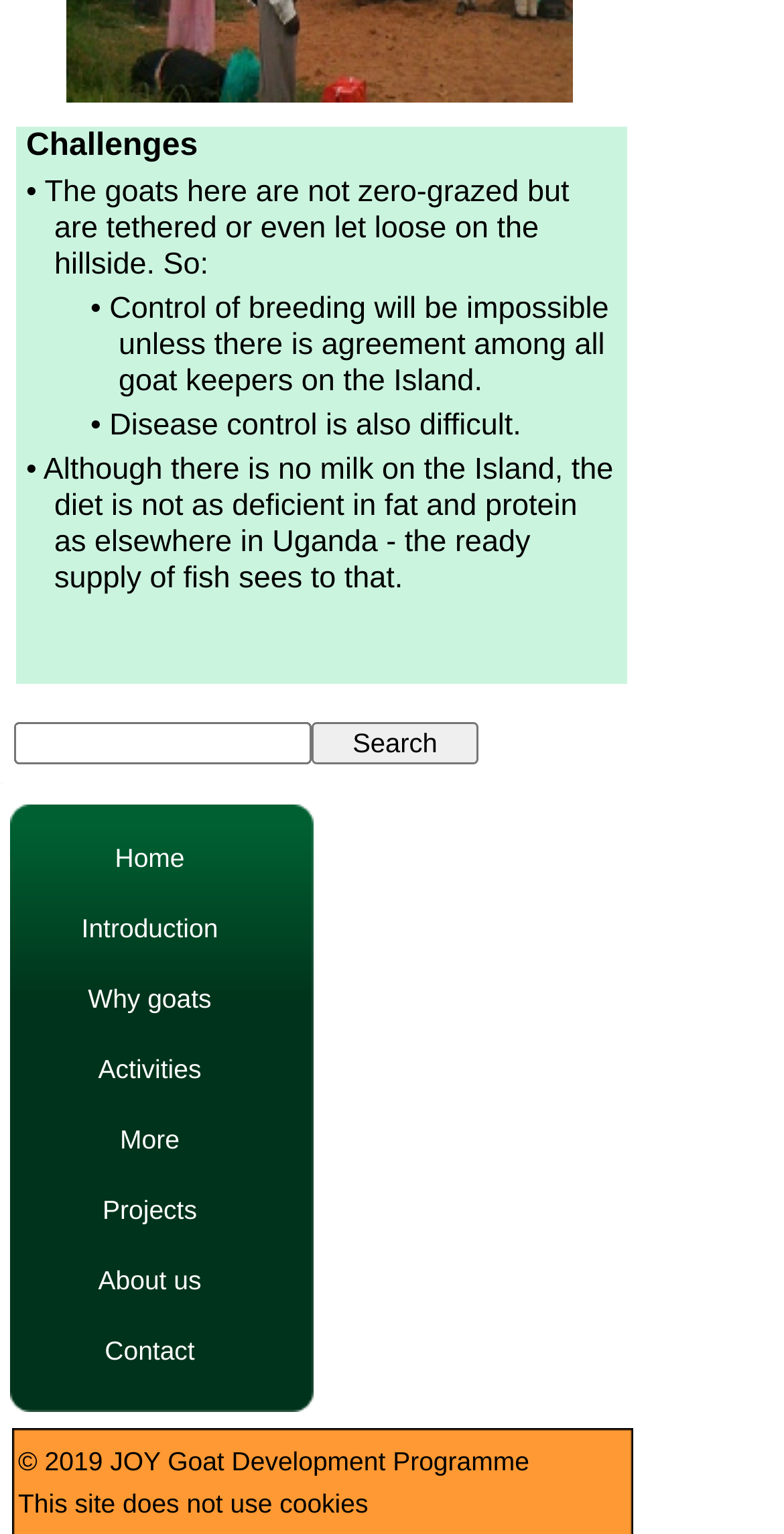Locate the bounding box coordinates of the element that needs to be clicked to carry out the instruction: "view the Projects page". The coordinates should be given as four float numbers ranging from 0 to 1, i.e., [left, top, right, bottom].

[0.064, 0.767, 0.326, 0.813]